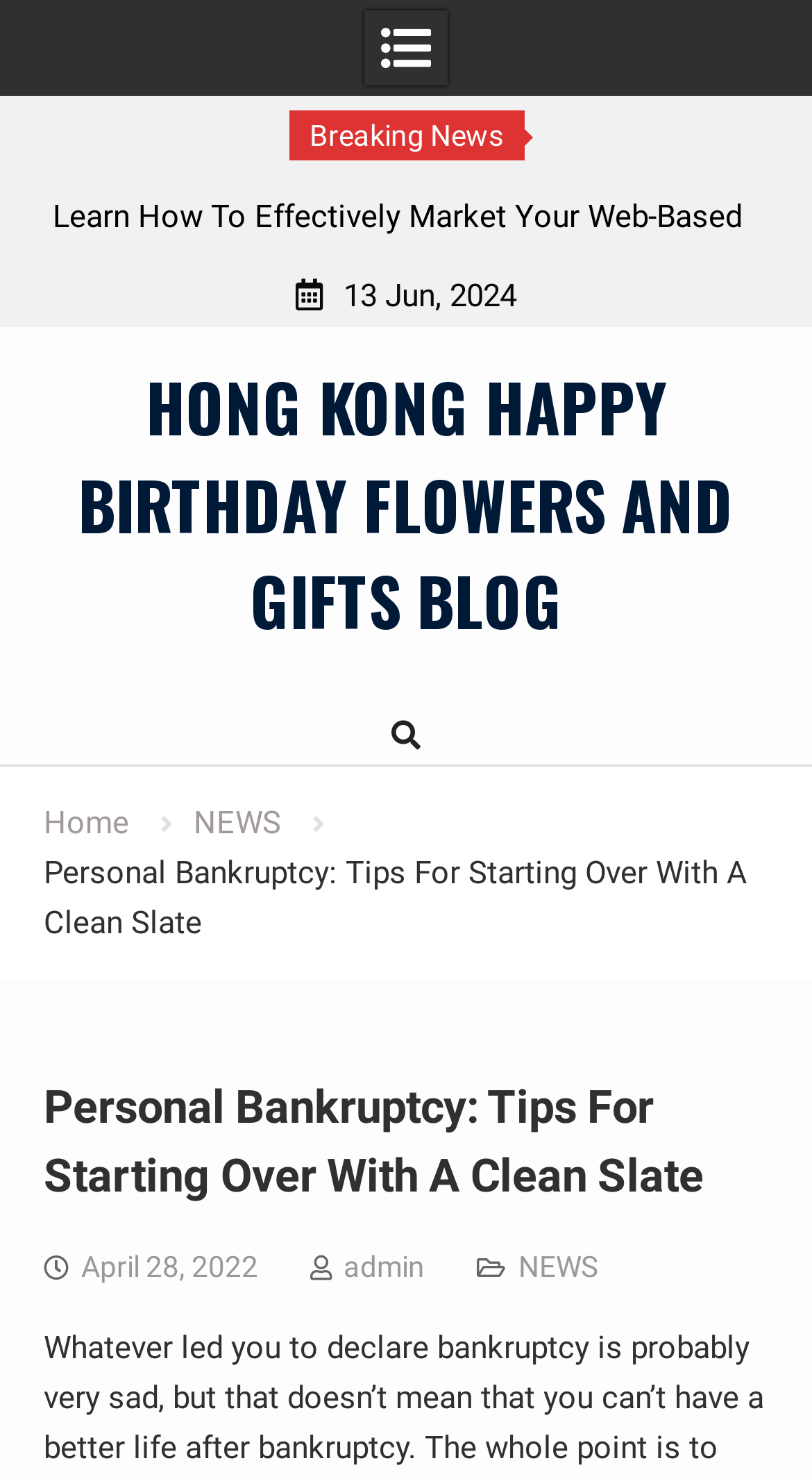Identify the title of the webpage and provide its text content.

Personal Bankruptcy: Tips For Starting Over With A Clean Slate